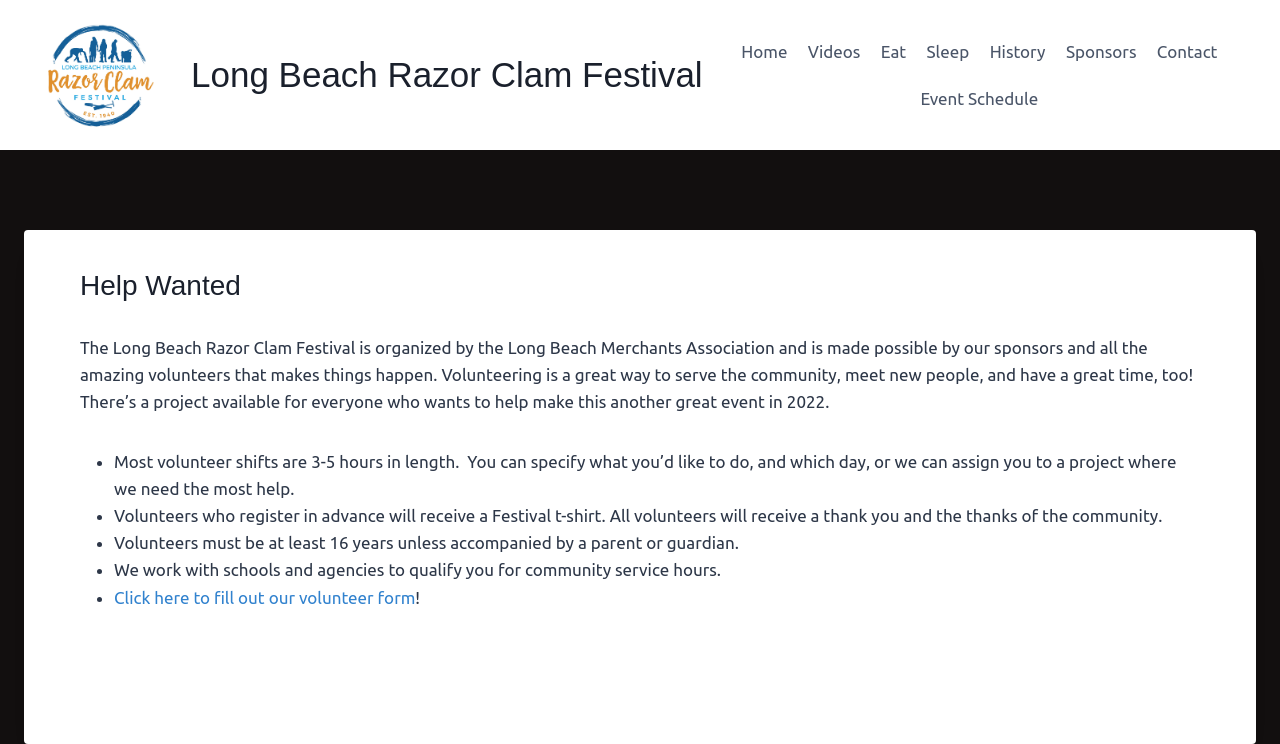Please give the bounding box coordinates of the area that should be clicked to fulfill the following instruction: "Click on the Home link". The coordinates should be in the format of four float numbers from 0 to 1, i.e., [left, top, right, bottom].

[0.571, 0.037, 0.623, 0.101]